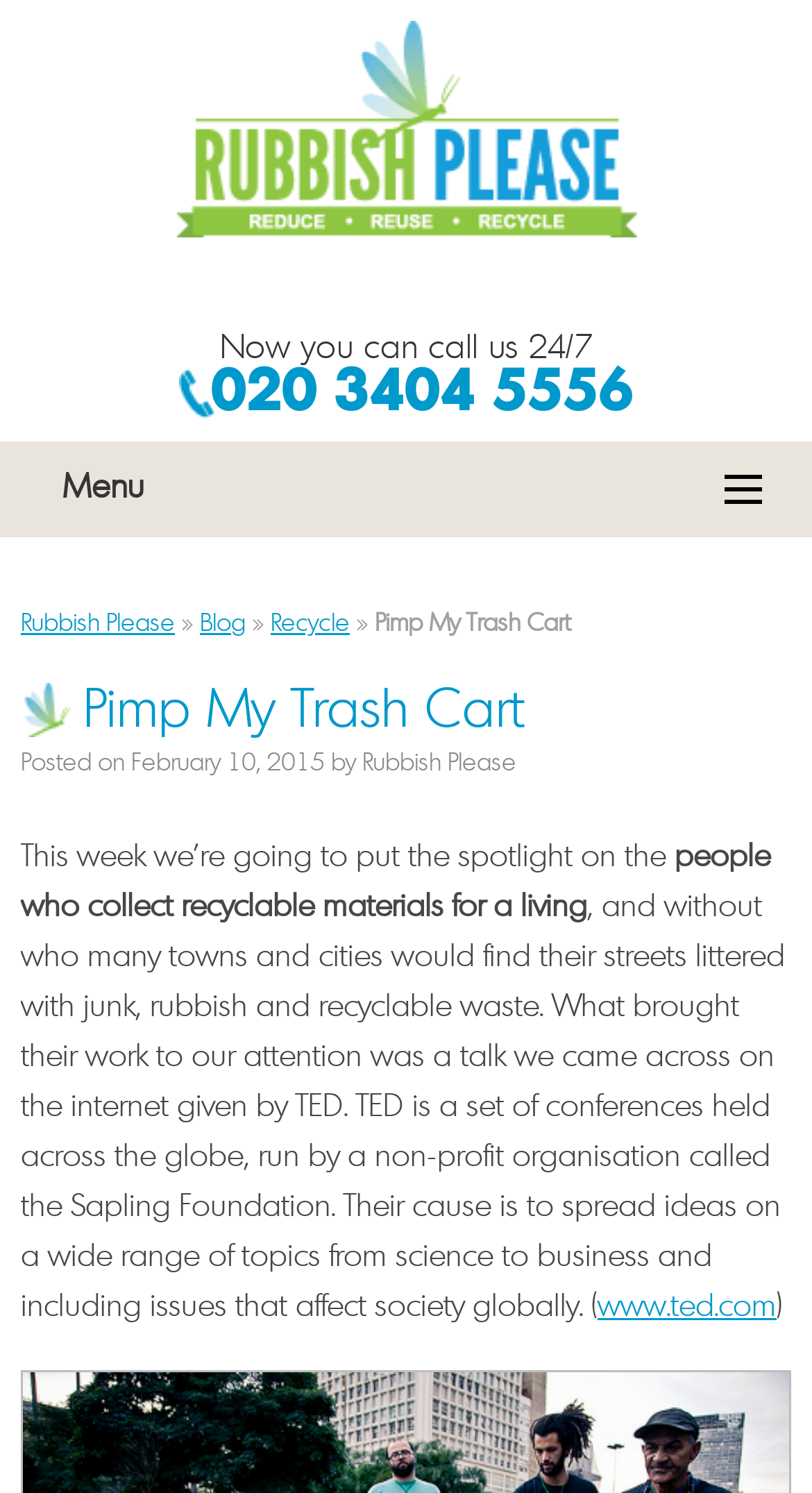Identify the webpage's primary heading and generate its text.

Pimp My Trash Cart